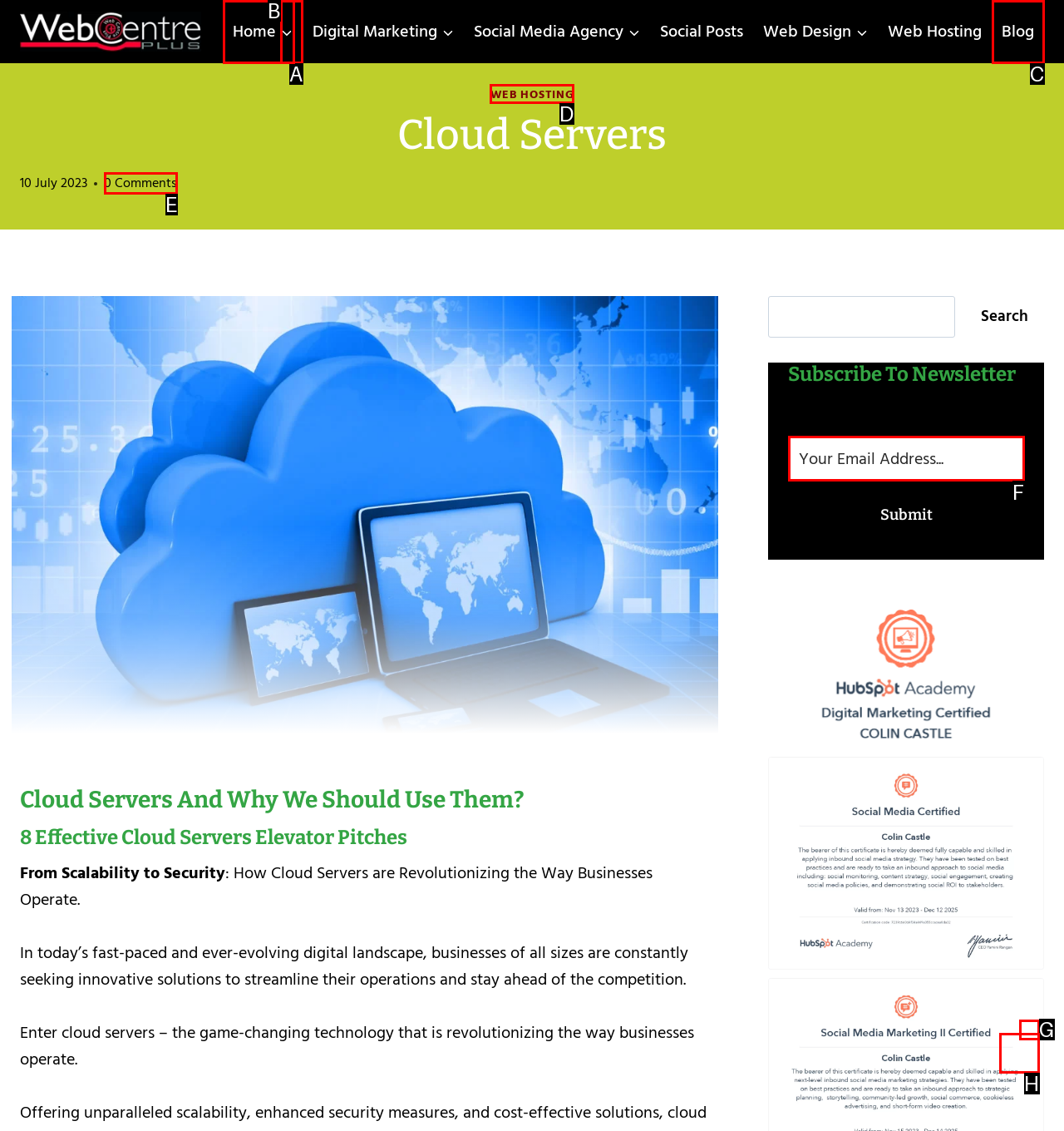Given the description: Web Hosting, identify the HTML element that fits best. Respond with the letter of the correct option from the choices.

D